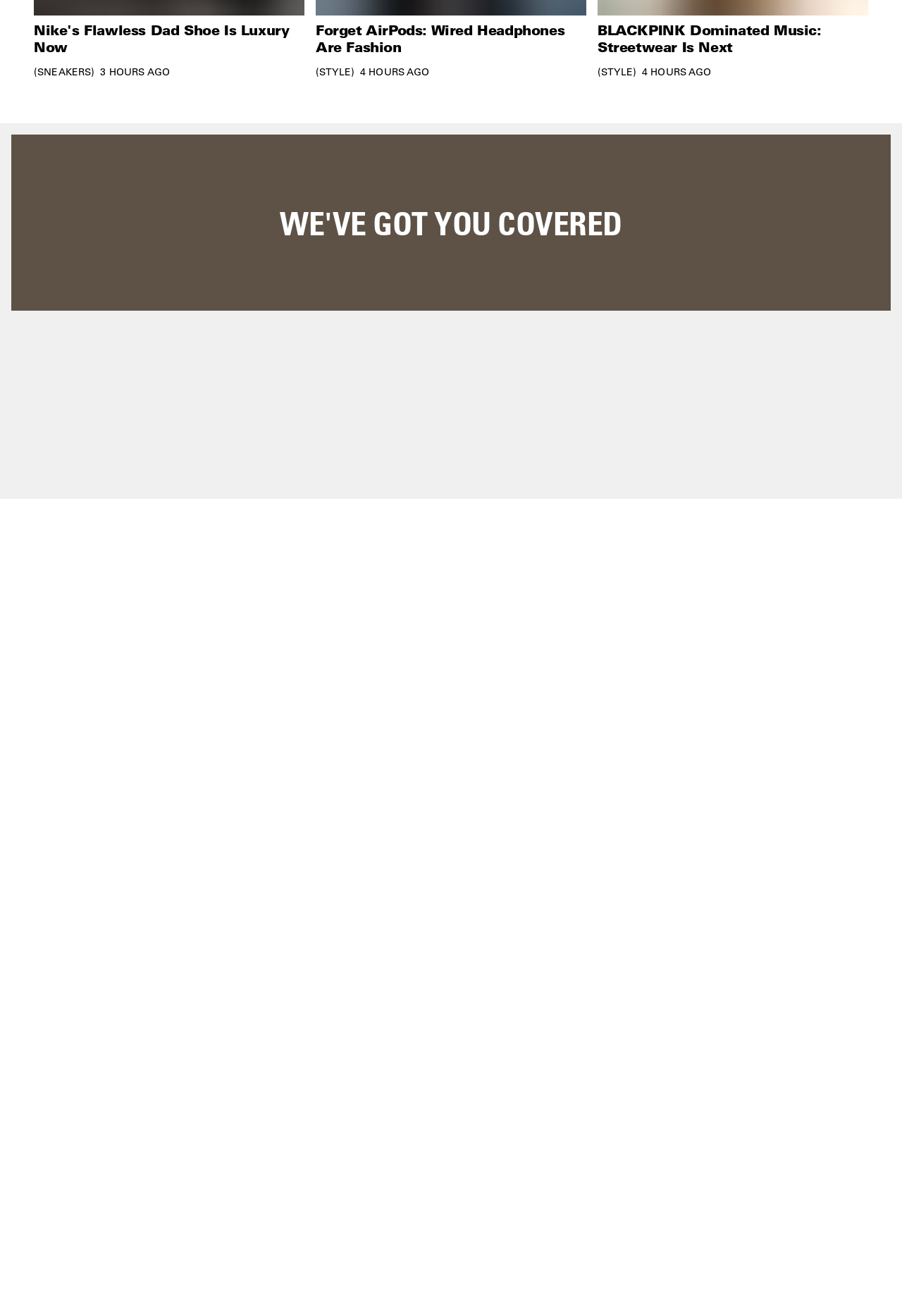What is the logo of the website?
Your answer should be a single word or phrase derived from the screenshot.

Highsnobiety logo